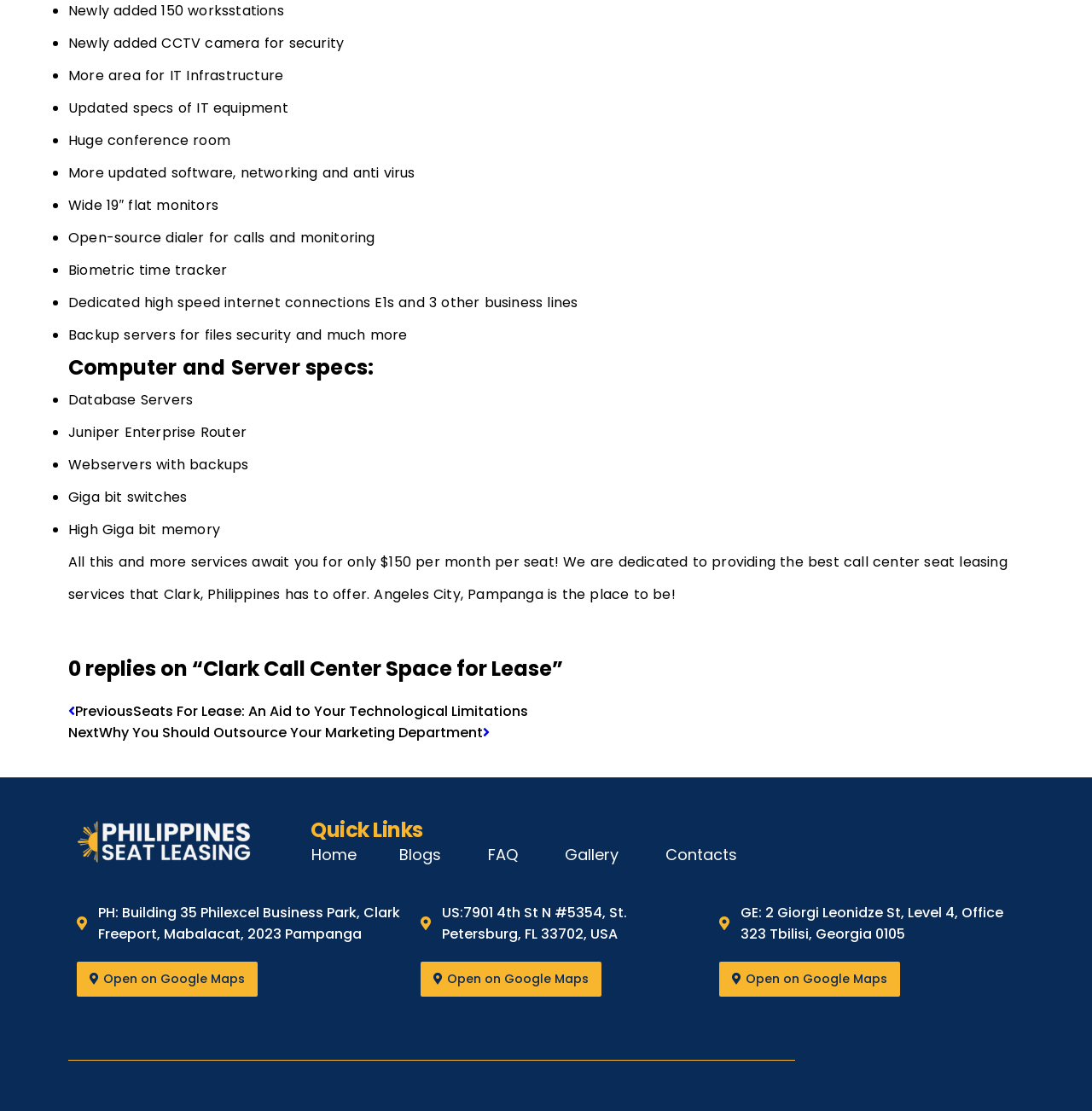Give a succinct answer to this question in a single word or phrase: 
How many list markers are there in the webpage?

15